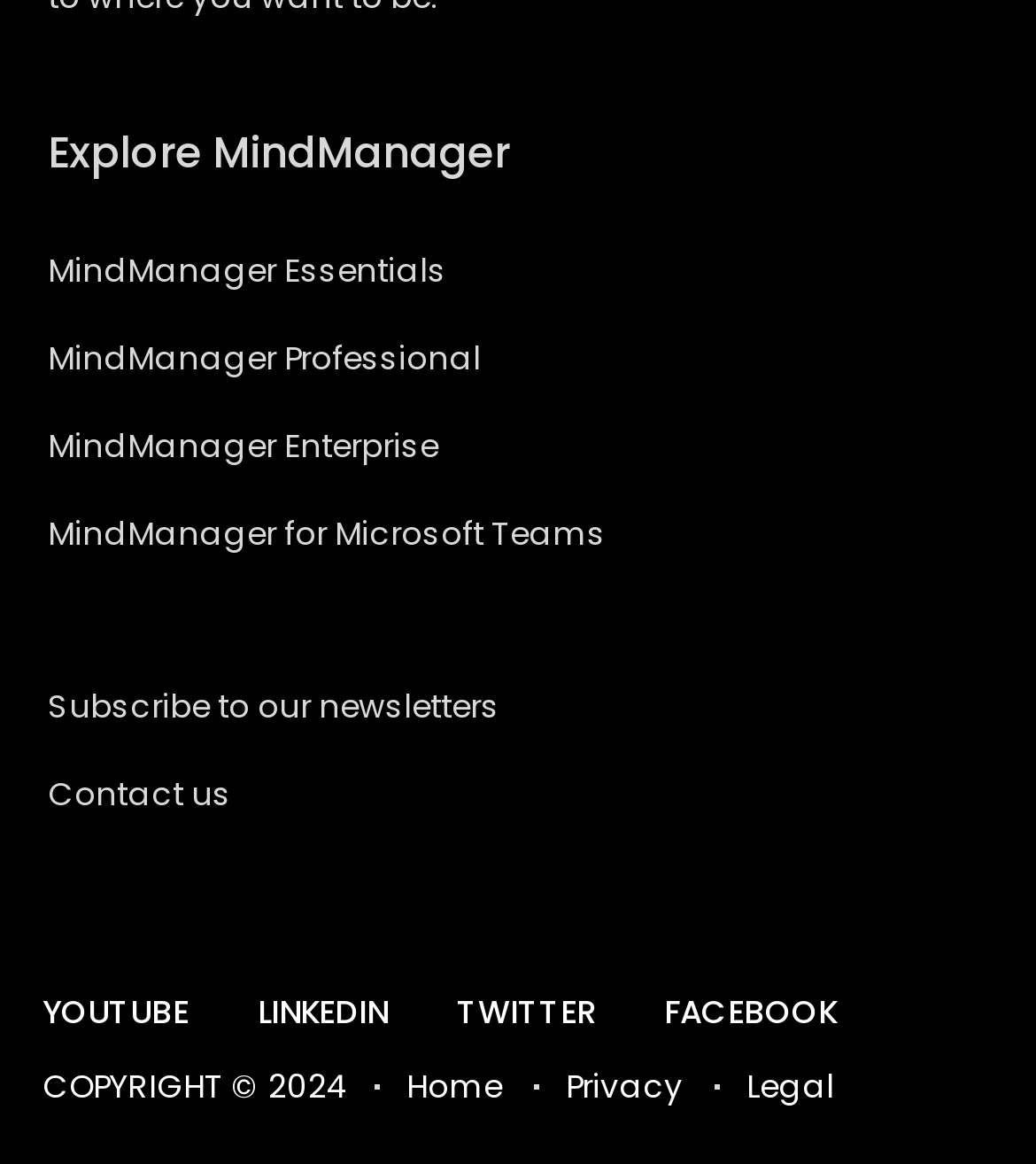Find the bounding box coordinates of the area that needs to be clicked in order to achieve the following instruction: "Contact us". The coordinates should be specified as four float numbers between 0 and 1, i.e., [left, top, right, bottom].

[0.046, 0.662, 0.223, 0.701]